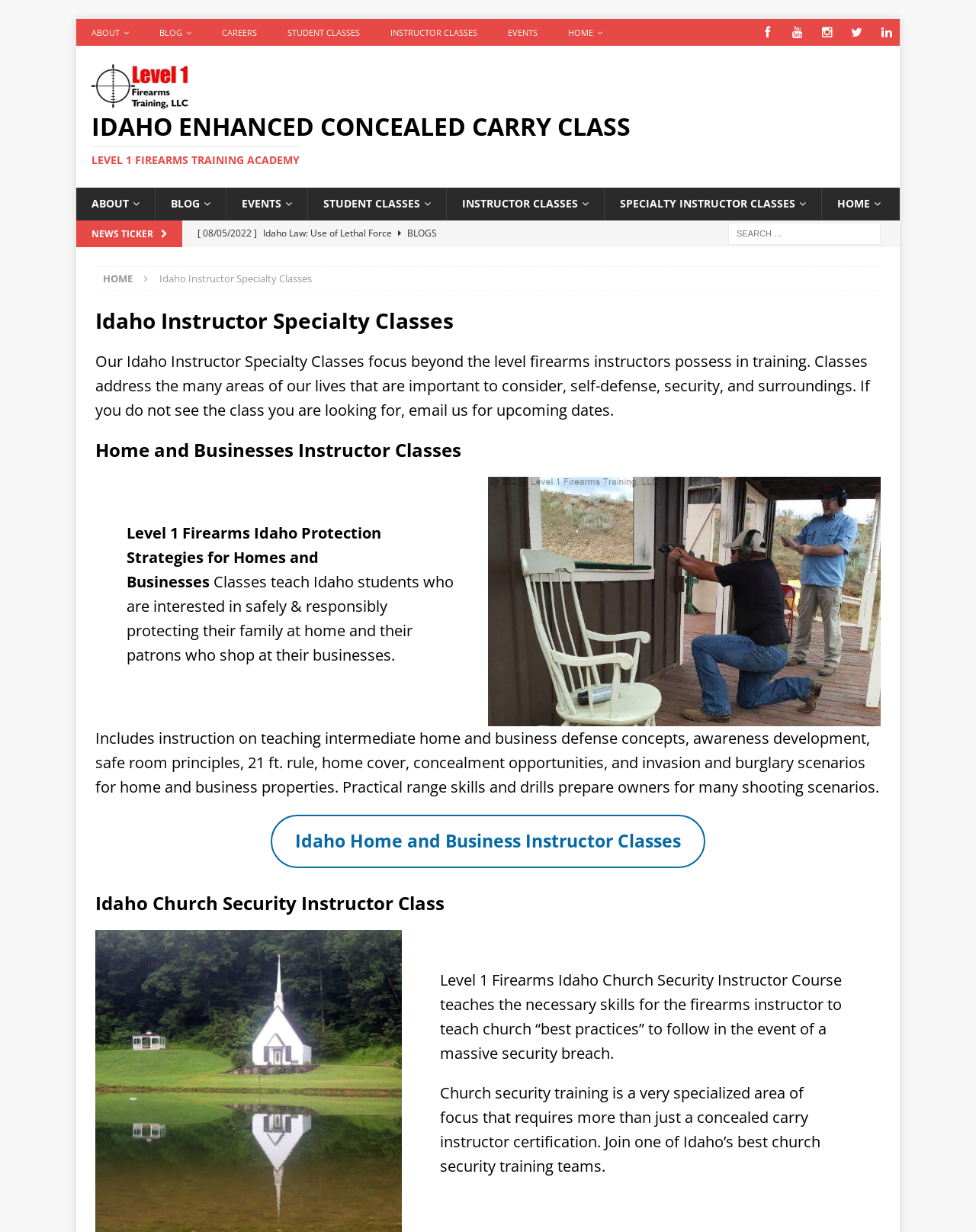What is the focus of the 'Idaho Church Security Instructor Class'?
Look at the image and answer with only one word or phrase.

Church security training